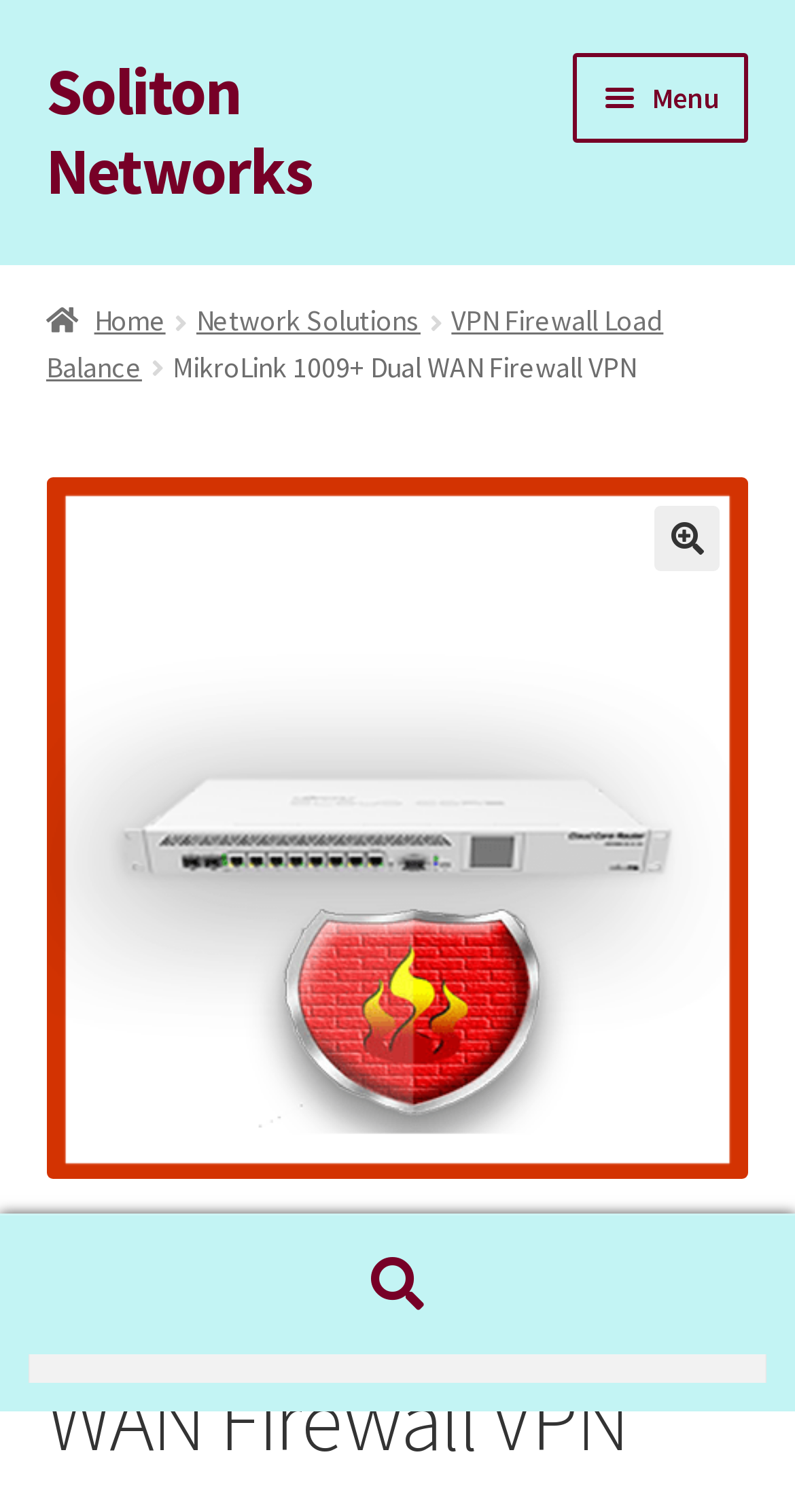Please specify the bounding box coordinates of the clickable section necessary to execute the following command: "Search for something".

[0.036, 0.853, 0.964, 0.915]